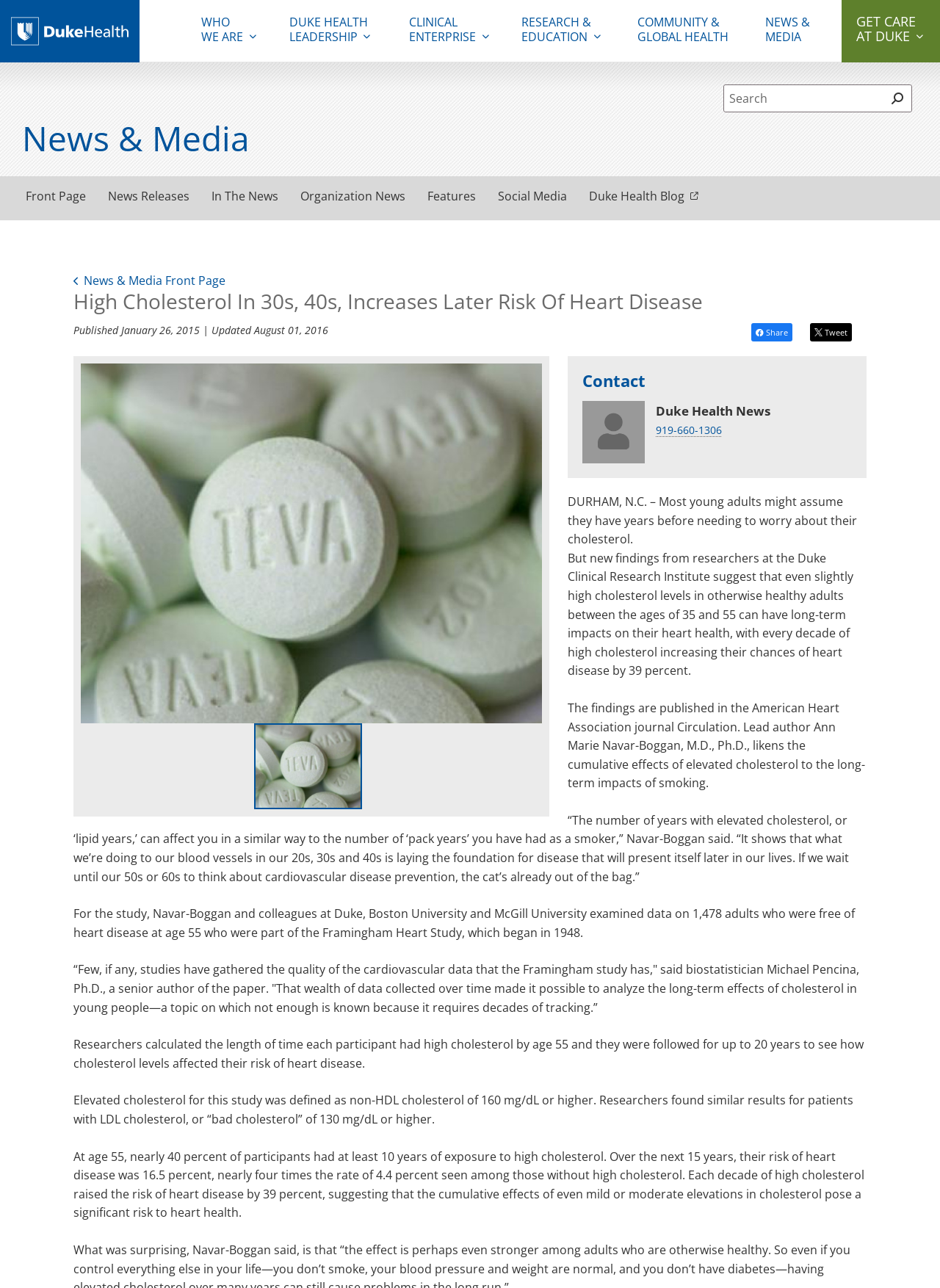Please specify the bounding box coordinates of the area that should be clicked to accomplish the following instruction: "Search for something". The coordinates should consist of four float numbers between 0 and 1, i.e., [left, top, right, bottom].

[0.77, 0.066, 0.94, 0.087]